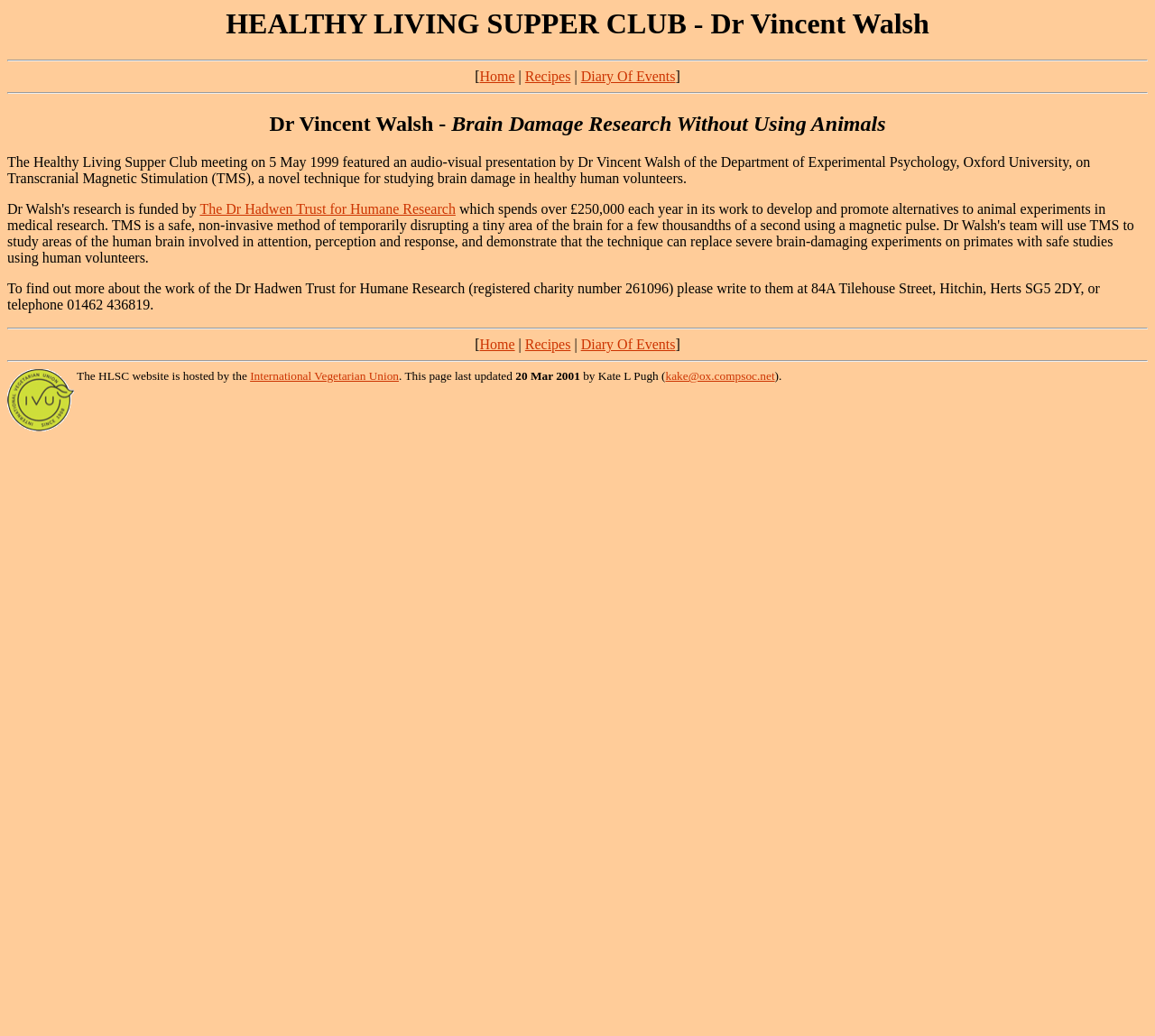Find the bounding box coordinates of the area that needs to be clicked in order to achieve the following instruction: "Click Home". The coordinates should be specified as four float numbers between 0 and 1, i.e., [left, top, right, bottom].

[0.415, 0.067, 0.446, 0.081]